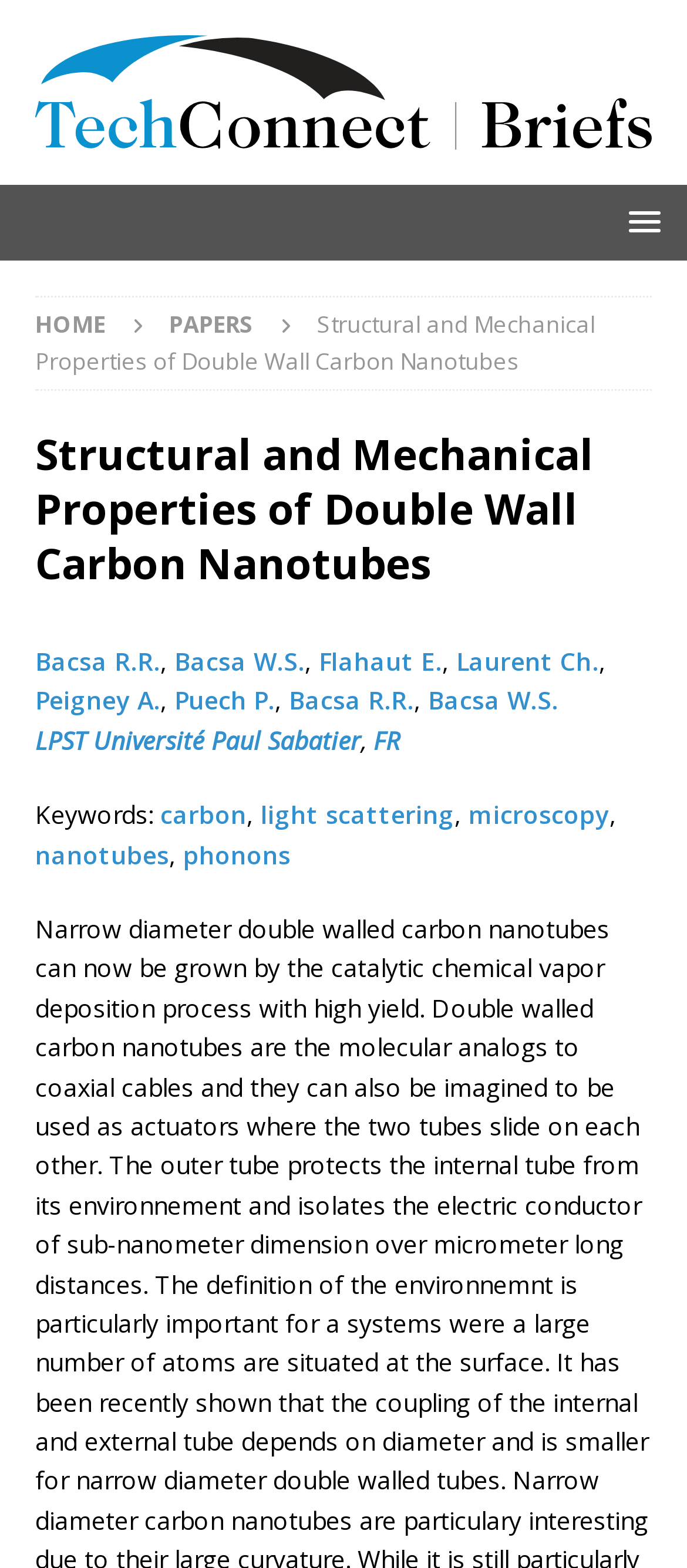What is the affiliation of the authors?
Provide an in-depth answer to the question, covering all aspects.

The affiliation of the authors can be found in the section below the authors' names, which mentions 'LPST Université Paul Sabatier' and 'FR'.